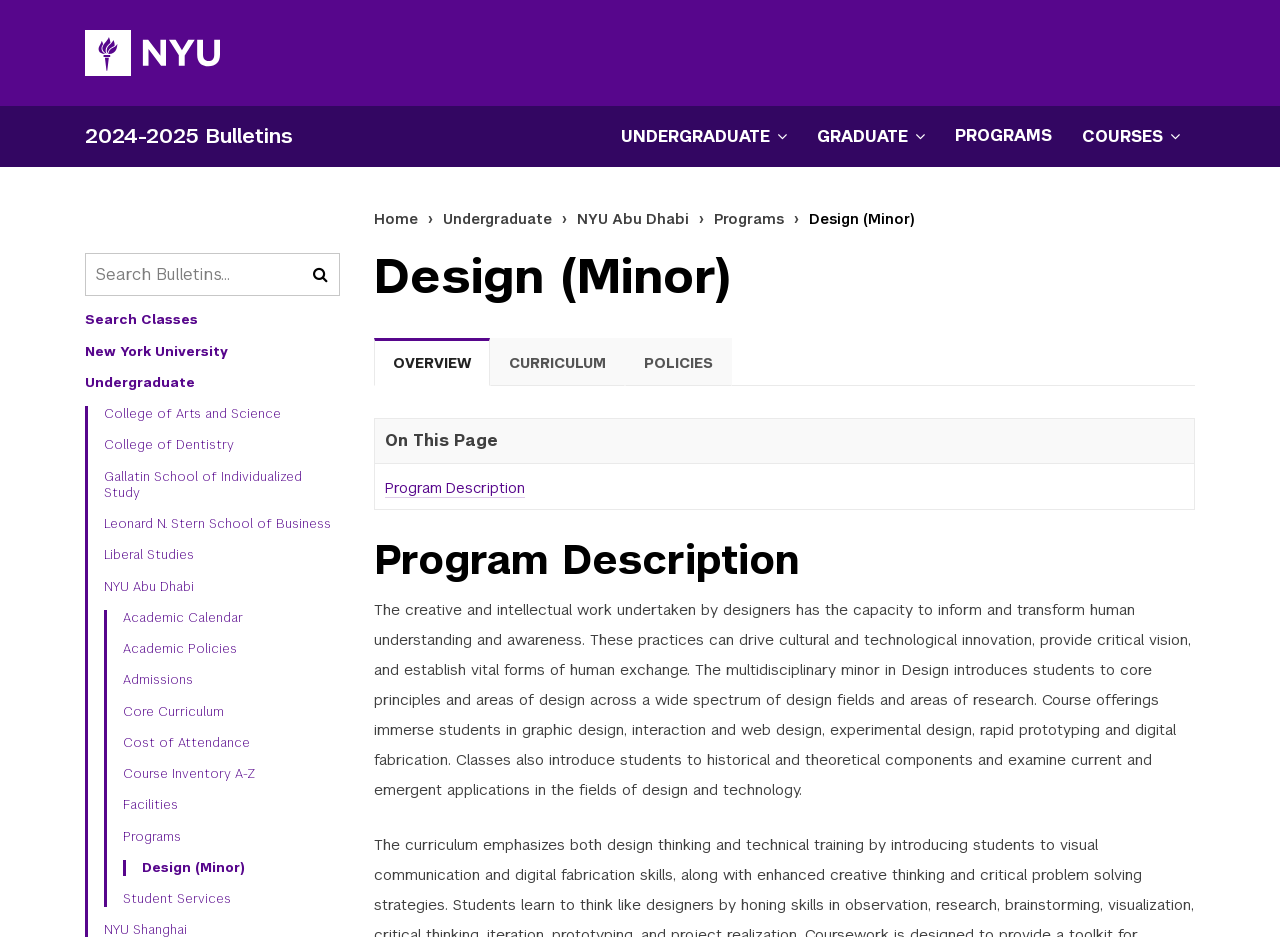Show the bounding box coordinates of the element that should be clicked to complete the task: "View programs".

[0.734, 0.115, 0.834, 0.175]